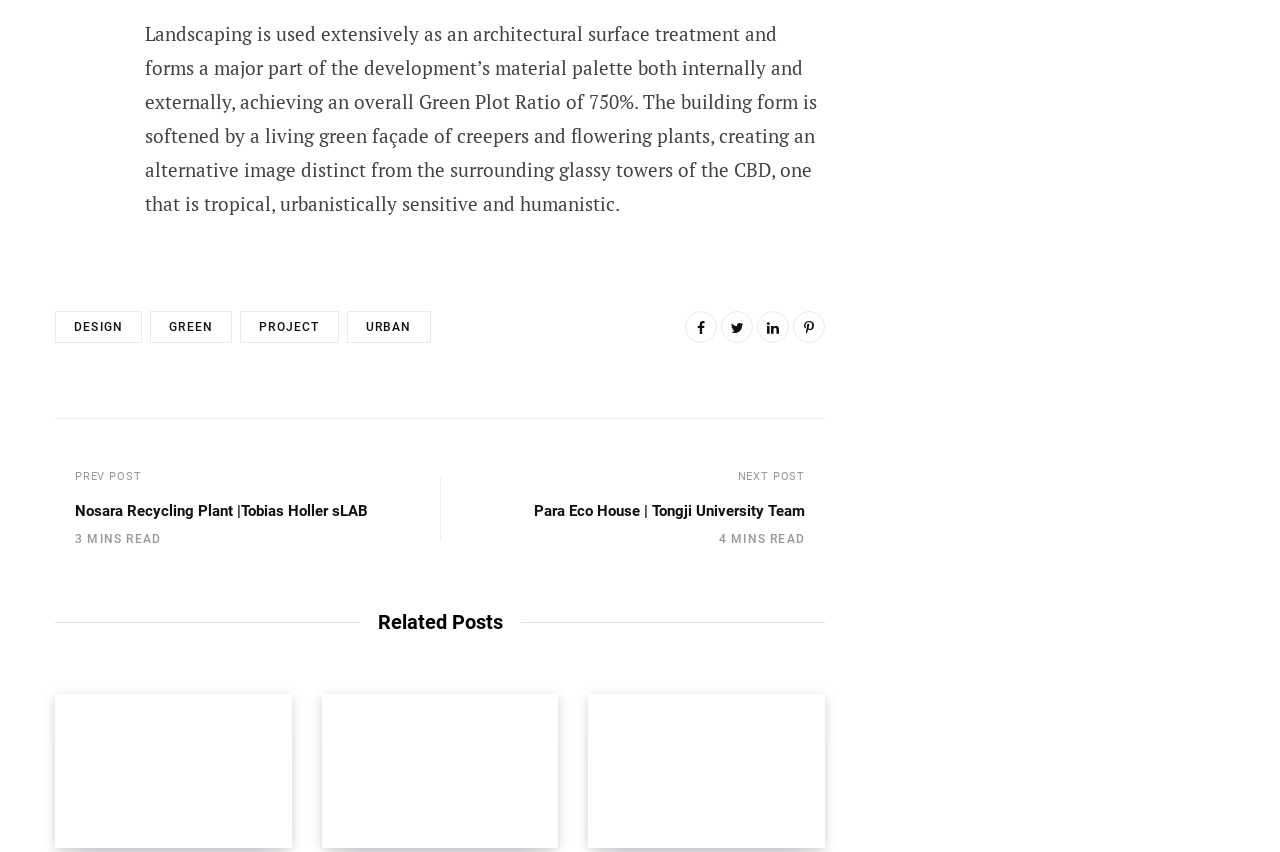Locate the bounding box of the UI element described in the following text: "title="LinkedIn"".

[0.591, 0.365, 0.616, 0.402]